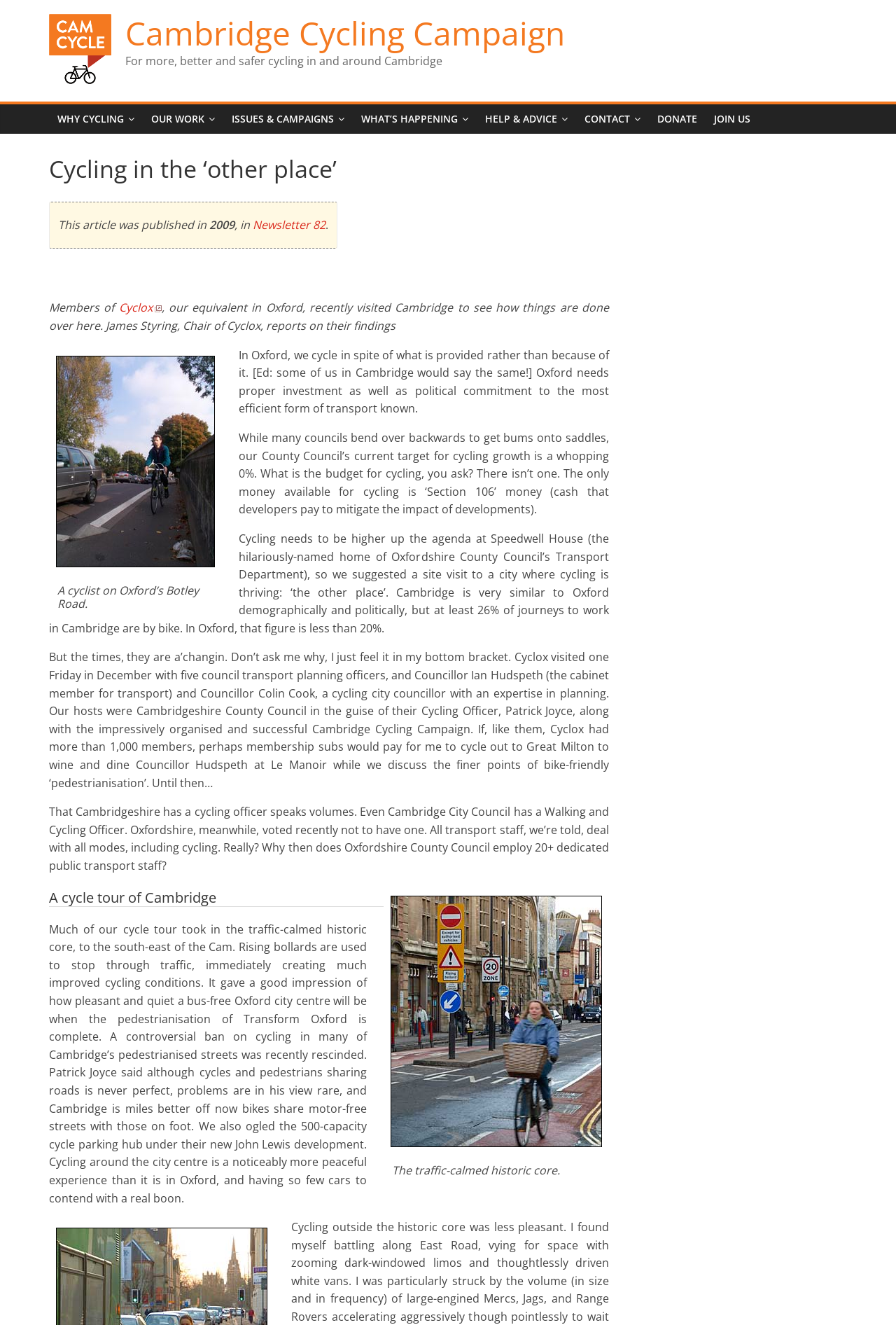Show the bounding box coordinates for the element that needs to be clicked to execute the following instruction: "Donate to the Cambridge Cycling Campaign". Provide the coordinates in the form of four float numbers between 0 and 1, i.e., [left, top, right, bottom].

[0.724, 0.079, 0.788, 0.101]